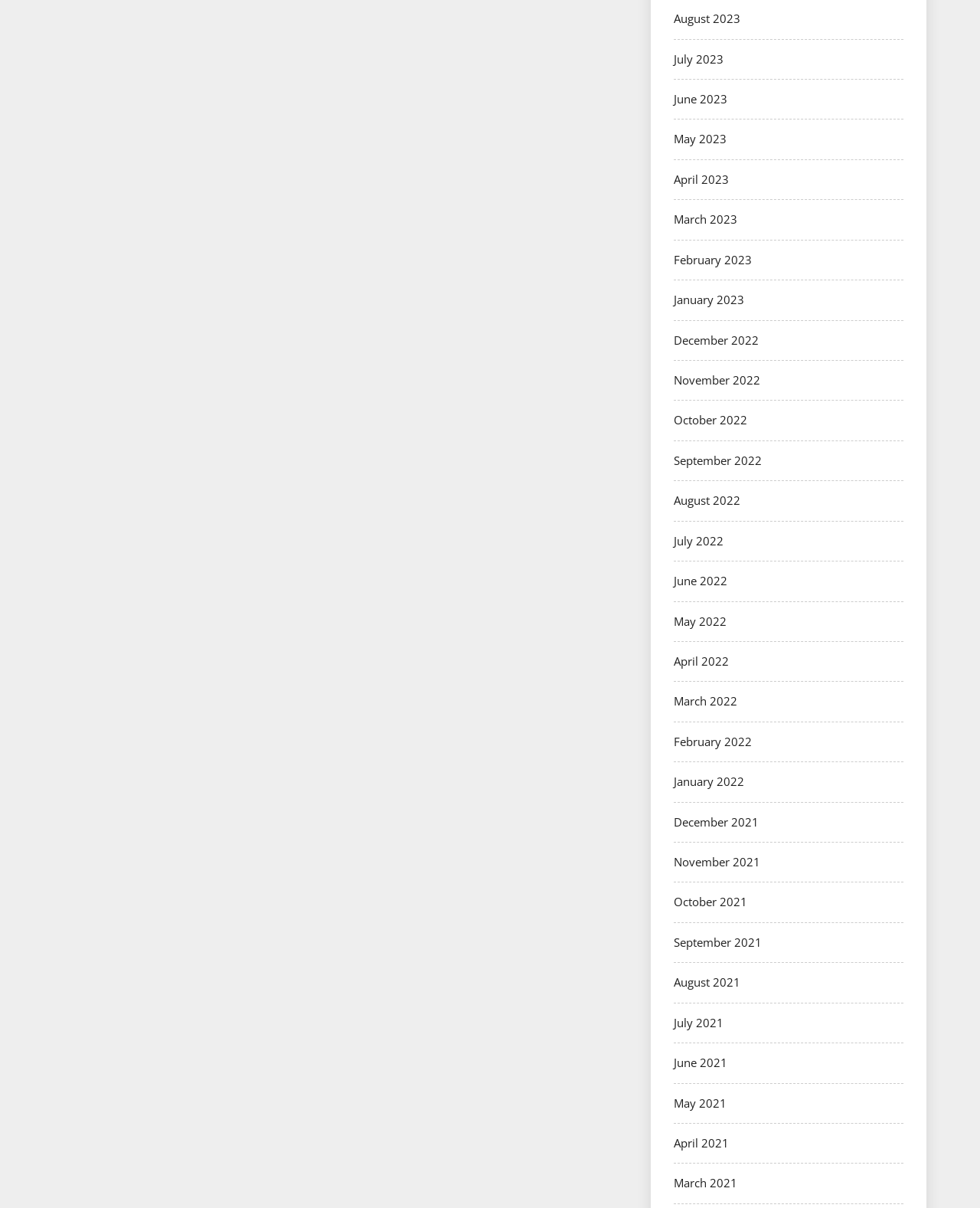What is the pattern of the months listed?
Observe the image and answer the question with a one-word or short phrase response.

Monthly